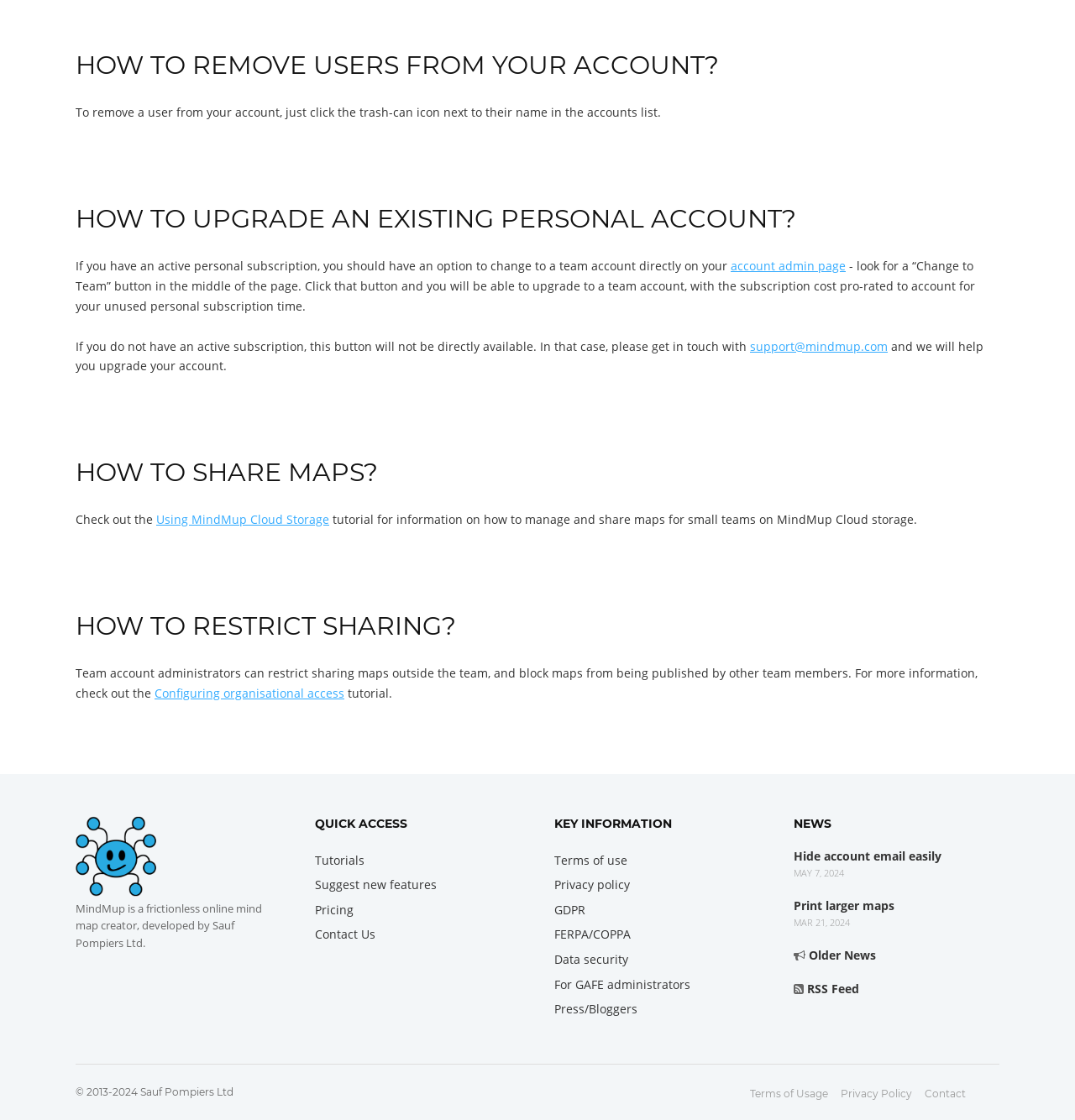Find the UI element described as: "Privacy policy" and predict its bounding box coordinates. Ensure the coordinates are four float numbers between 0 and 1, [left, top, right, bottom].

[0.516, 0.781, 0.586, 0.796]